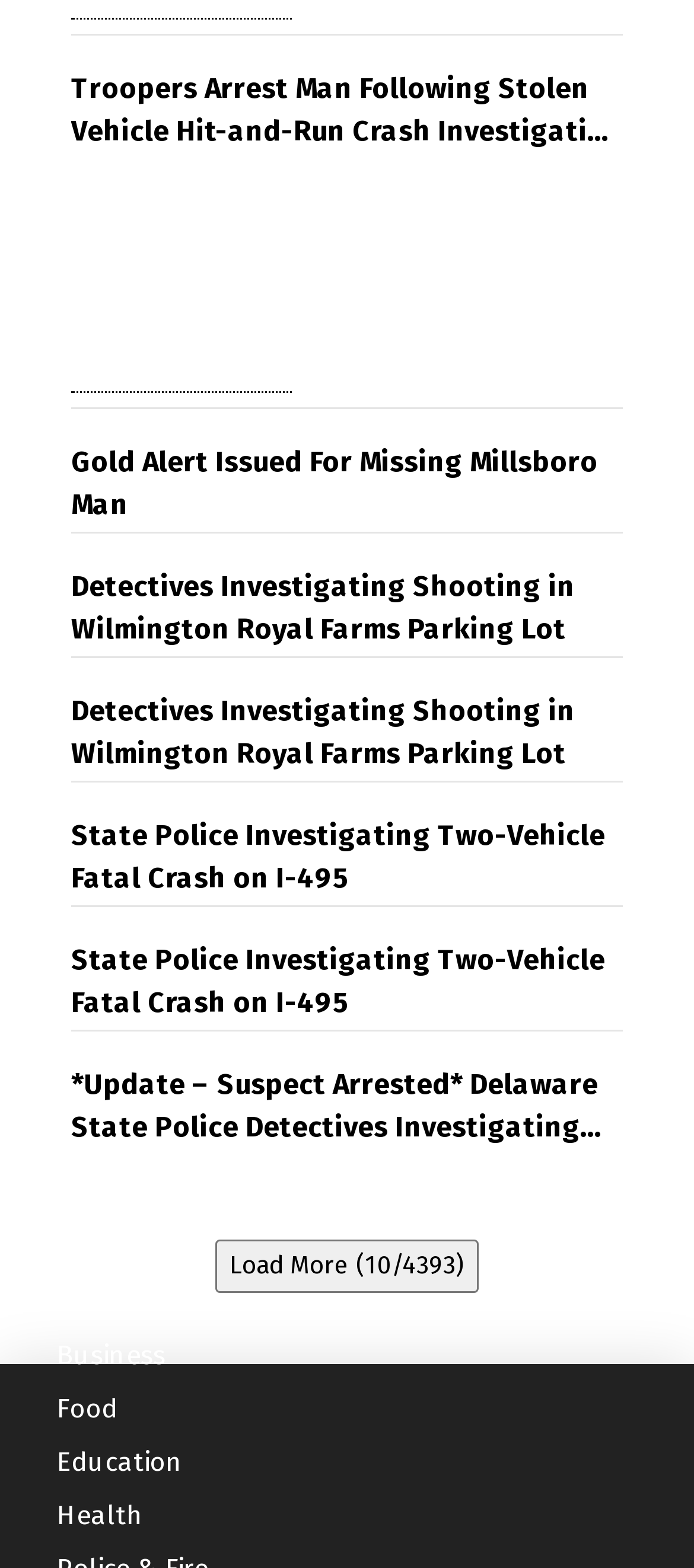Identify the bounding box coordinates of the part that should be clicked to carry out this instruction: "Click on the news article about the stolen vehicle hit-and-run crash".

[0.103, 0.043, 0.897, 0.097]